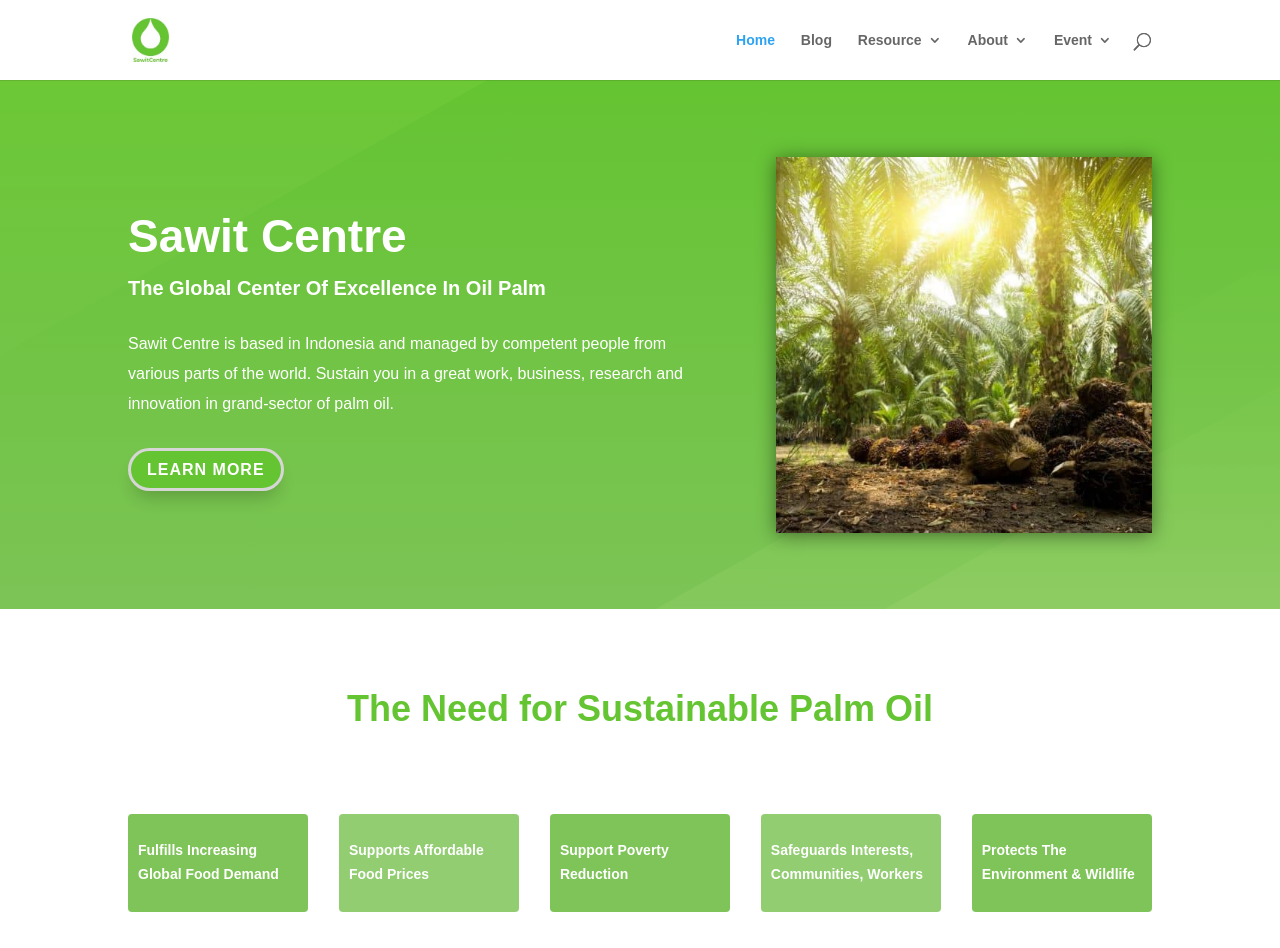Please give a one-word or short phrase response to the following question: 
What is the call-to-action button text?

LEARN MORE E